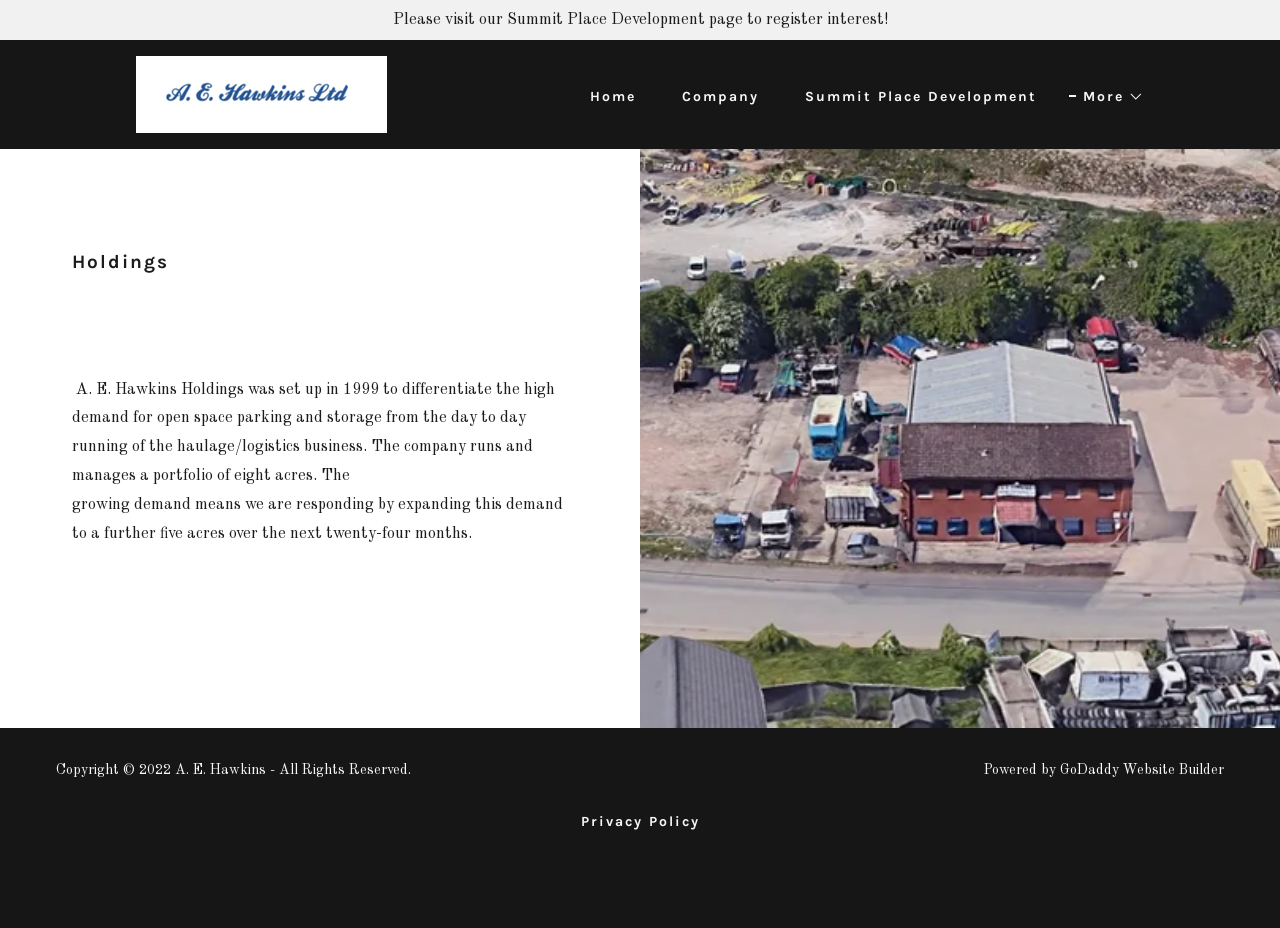Give a full account of the webpage's elements and their arrangement.

The webpage is about A. E. Hawkins Holdings, a company that manages a portfolio of open space parking and storage. At the top, there is a main section with a prominent message encouraging visitors to register interest in the Summit Place Development page. Below this message, there are four links: Home, Company, Summit Place Development, and More, which has a dropdown menu. 

To the right of these links, there is a large image that takes up most of the width of the page. 

The main content of the page is divided into two sections. The first section has a heading "Holdings" and provides a brief overview of the company, stating that it was set up in 1999 to differentiate the high demand for open space parking and storage from the day-to-day running of the haulage/logistics business. The company manages a portfolio of eight acres and is expanding to five more acres over the next two years.

At the bottom of the page, there is a footer section with copyright information, a message indicating that the website is powered by GoDaddy Website Builder, and a link to the Privacy Policy.